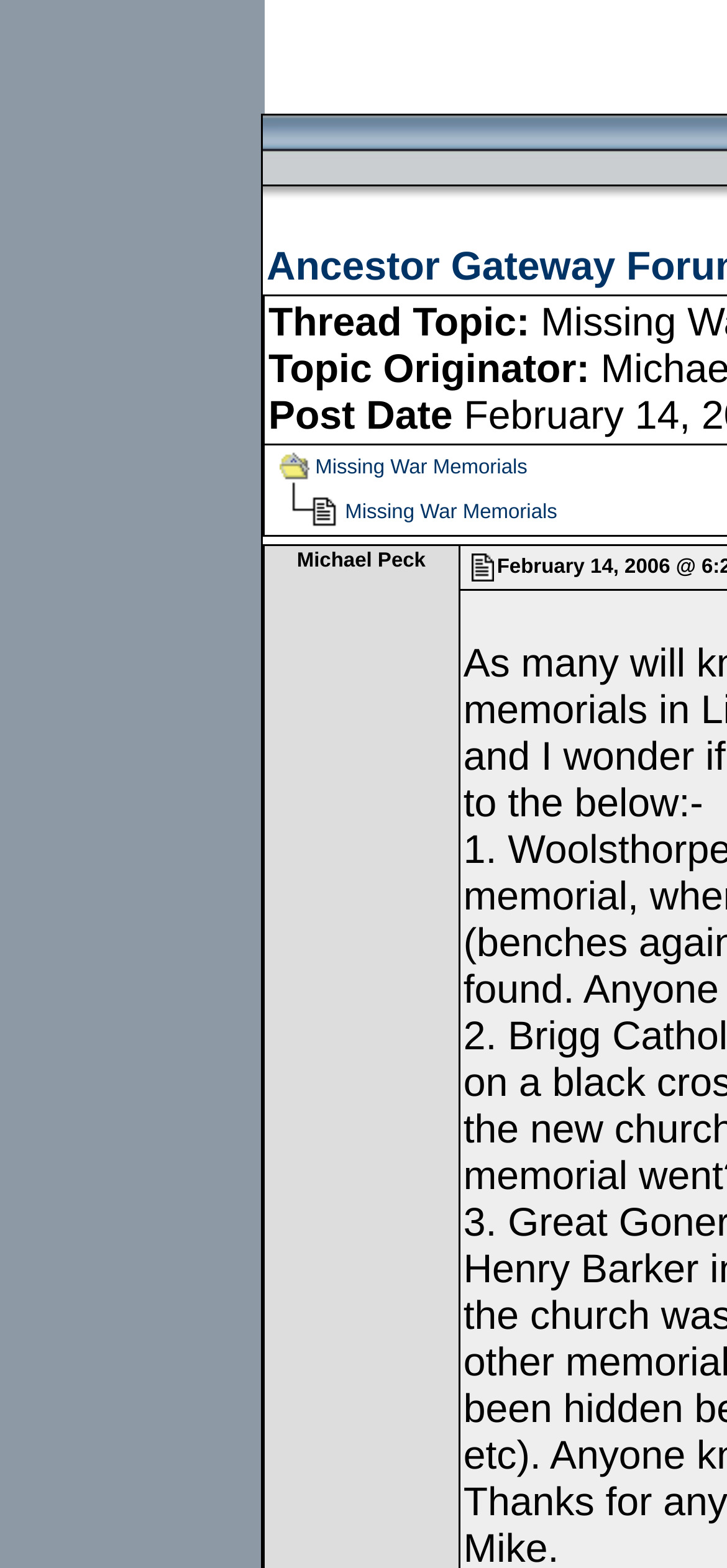Construct a comprehensive caption that outlines the webpage's structure and content.

The webpage is about "Missing War Memorials". At the top, there is a table with two cells. The first cell contains a small image, and the second cell is empty except for a small gap. Below this table, there is a larger table with two cells. The first cell contains a larger image, and the second cell is divided into two sub-cells. 

In the top sub-cell, there are two small images side by side, and a link with the text "Missing War Memorials" to the right of the images. In the bottom sub-cell, there are three small images aligned horizontally, and another link with the same text "Missing War Memorials" to the right of the images. 

To the right of this larger table, there is a standalone image. Overall, the webpage features a total of 7 images and 2 links, all of which are related to the topic of missing war memorials.